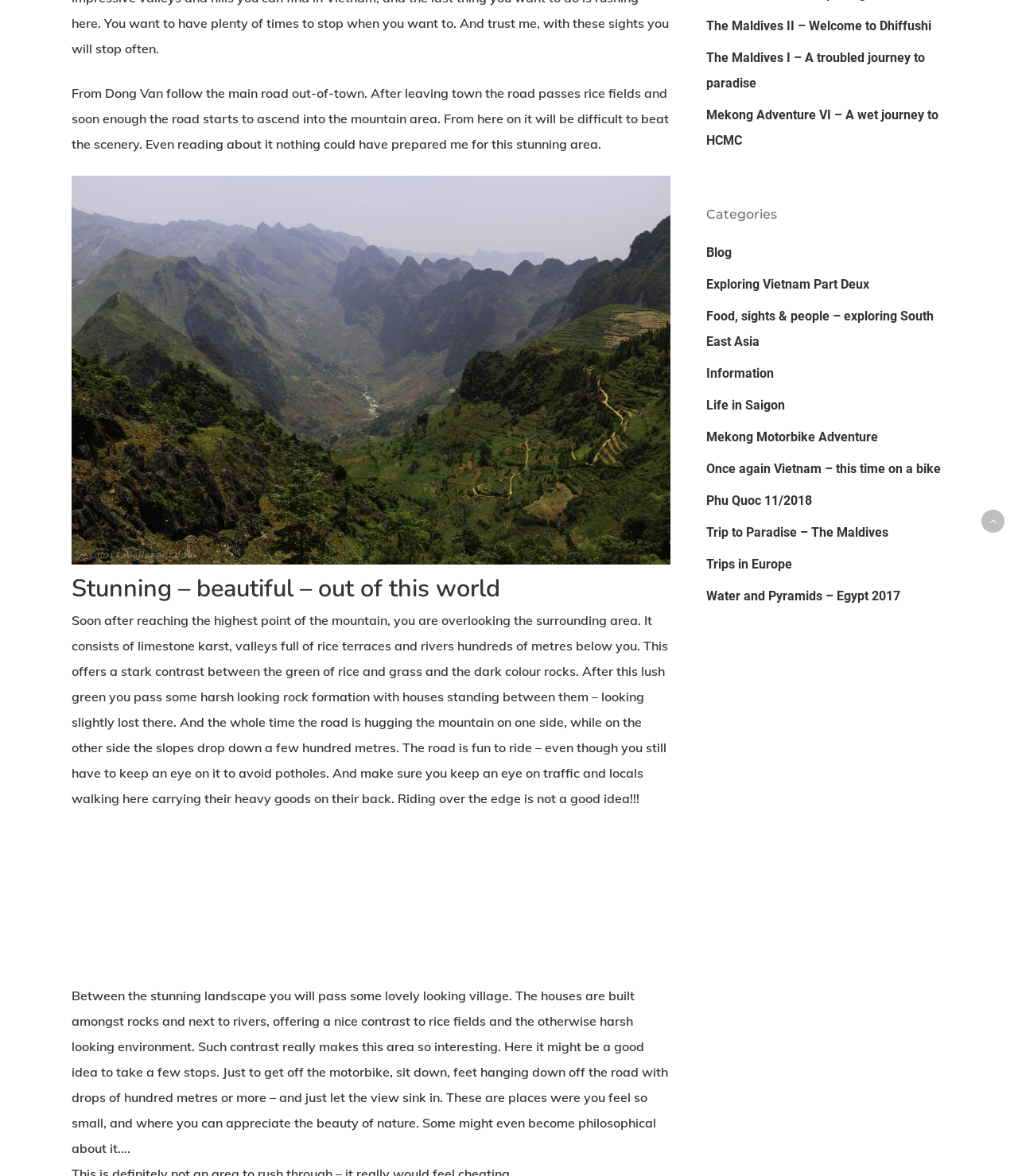Identify the coordinates of the bounding box for the element described below: "parent_node: Ha Giang Loop". Return the coordinates as four float numbers between 0 and 1: [left, top, right, bottom].

[0.07, 0.706, 0.25, 0.809]